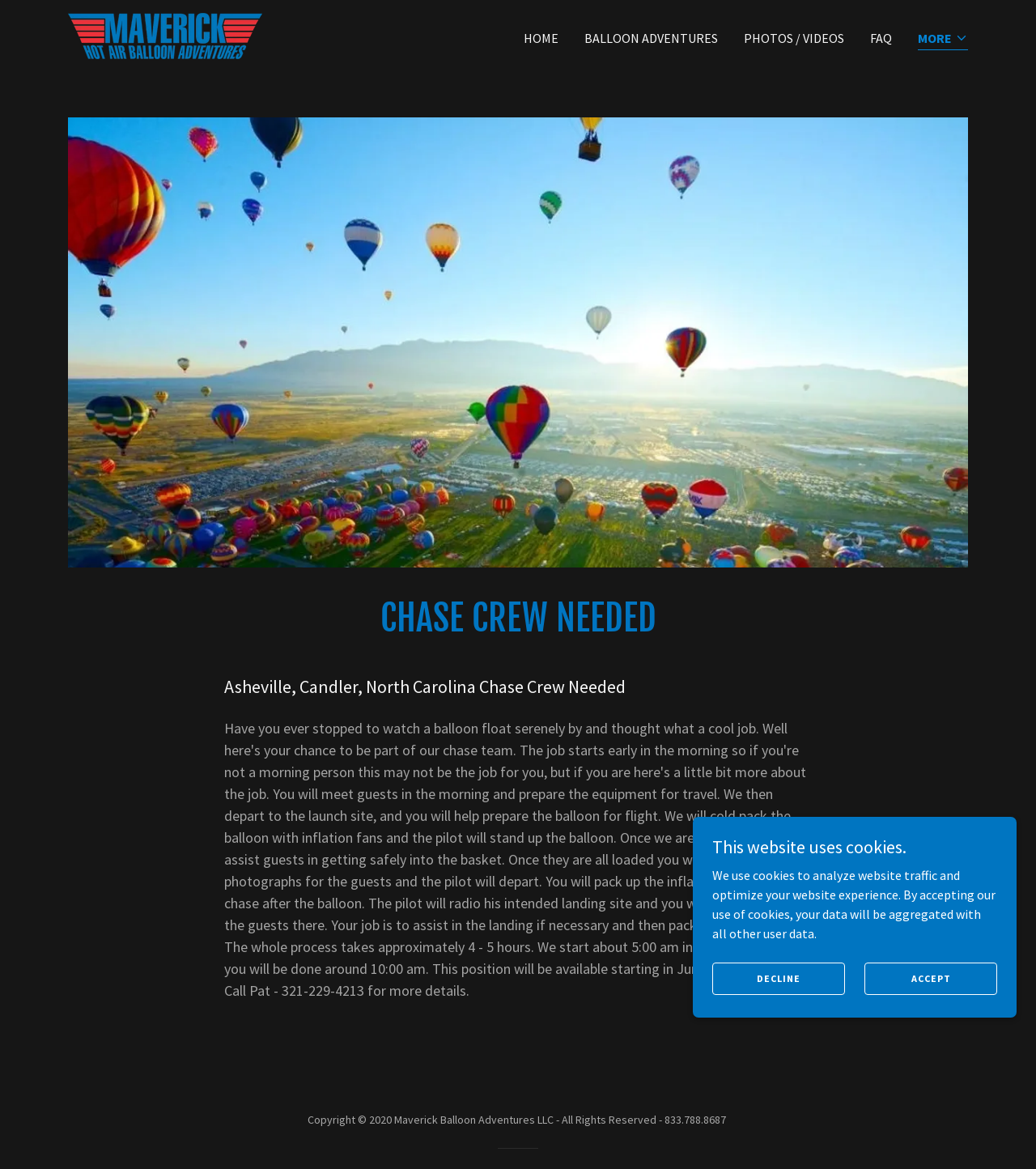How many links are in the top navigation menu?
Using the visual information, answer the question in a single word or phrase.

5